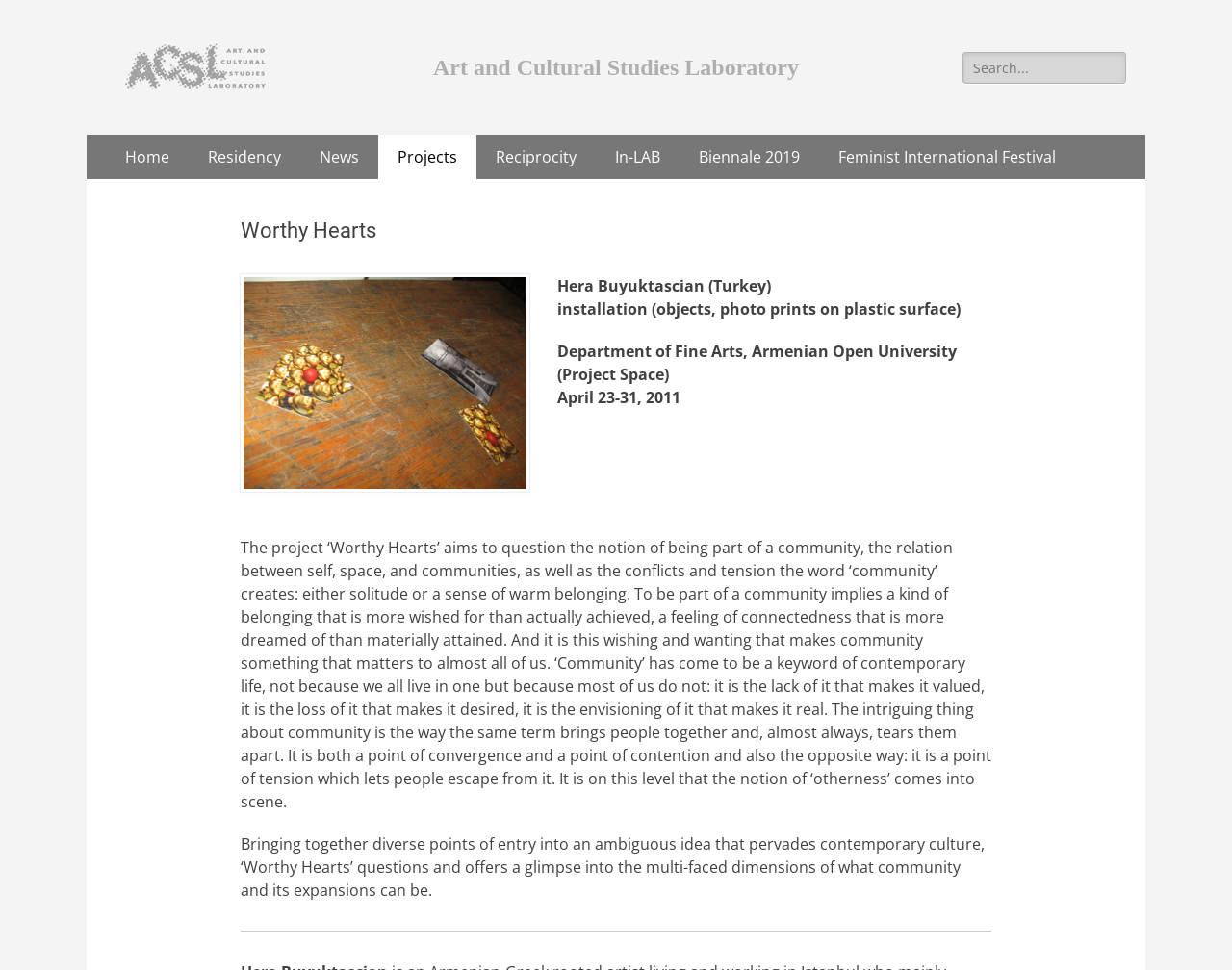When was the 'Worthy Hearts' project exhibited?
Answer the question in as much detail as possible.

The dates of the exhibition can be found in the text description, which states that the project was exhibited from 'April 23-31, 2011'.